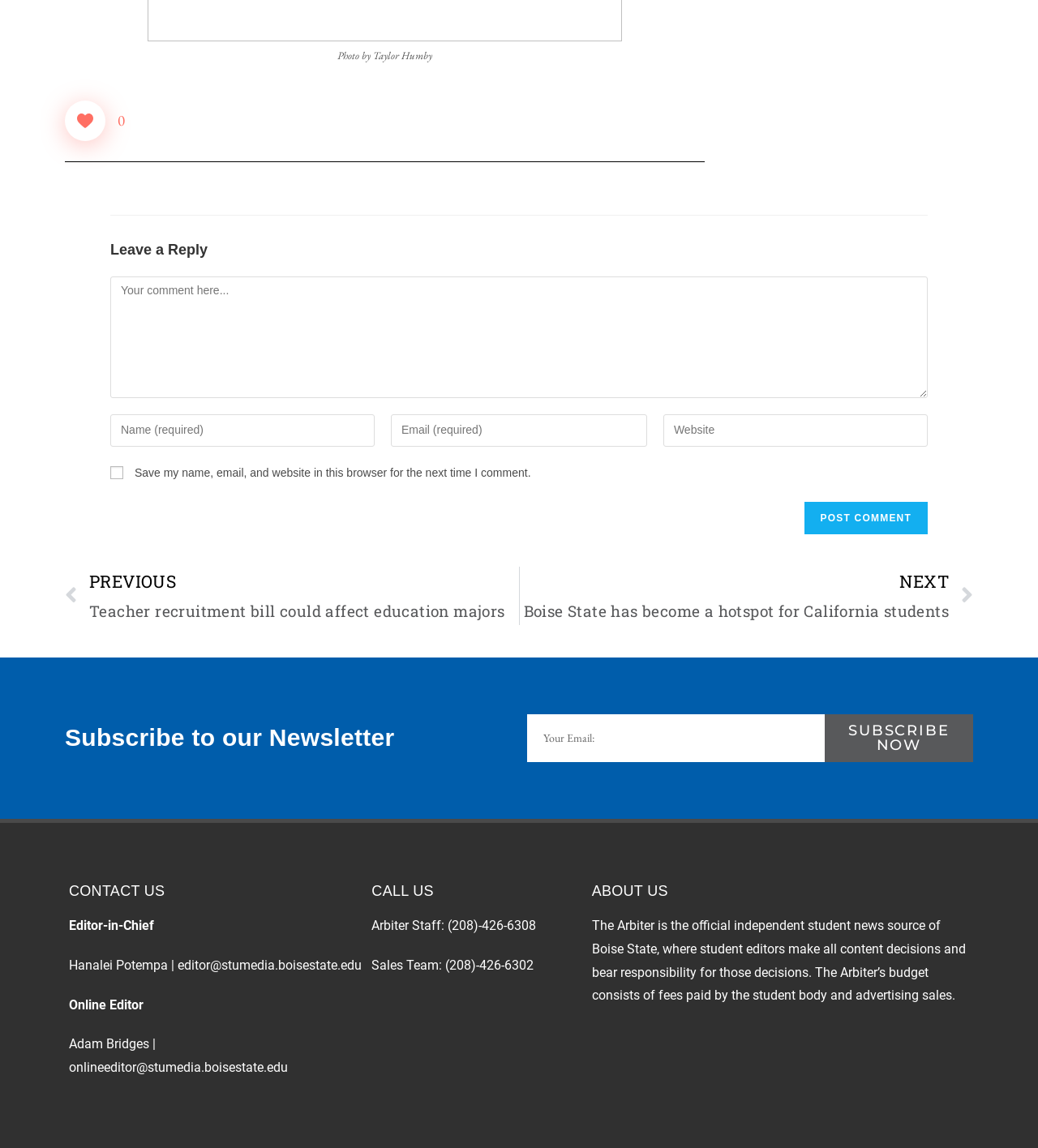Kindly determine the bounding box coordinates of the area that needs to be clicked to fulfill this instruction: "Enter a comment".

[0.106, 0.241, 0.894, 0.347]